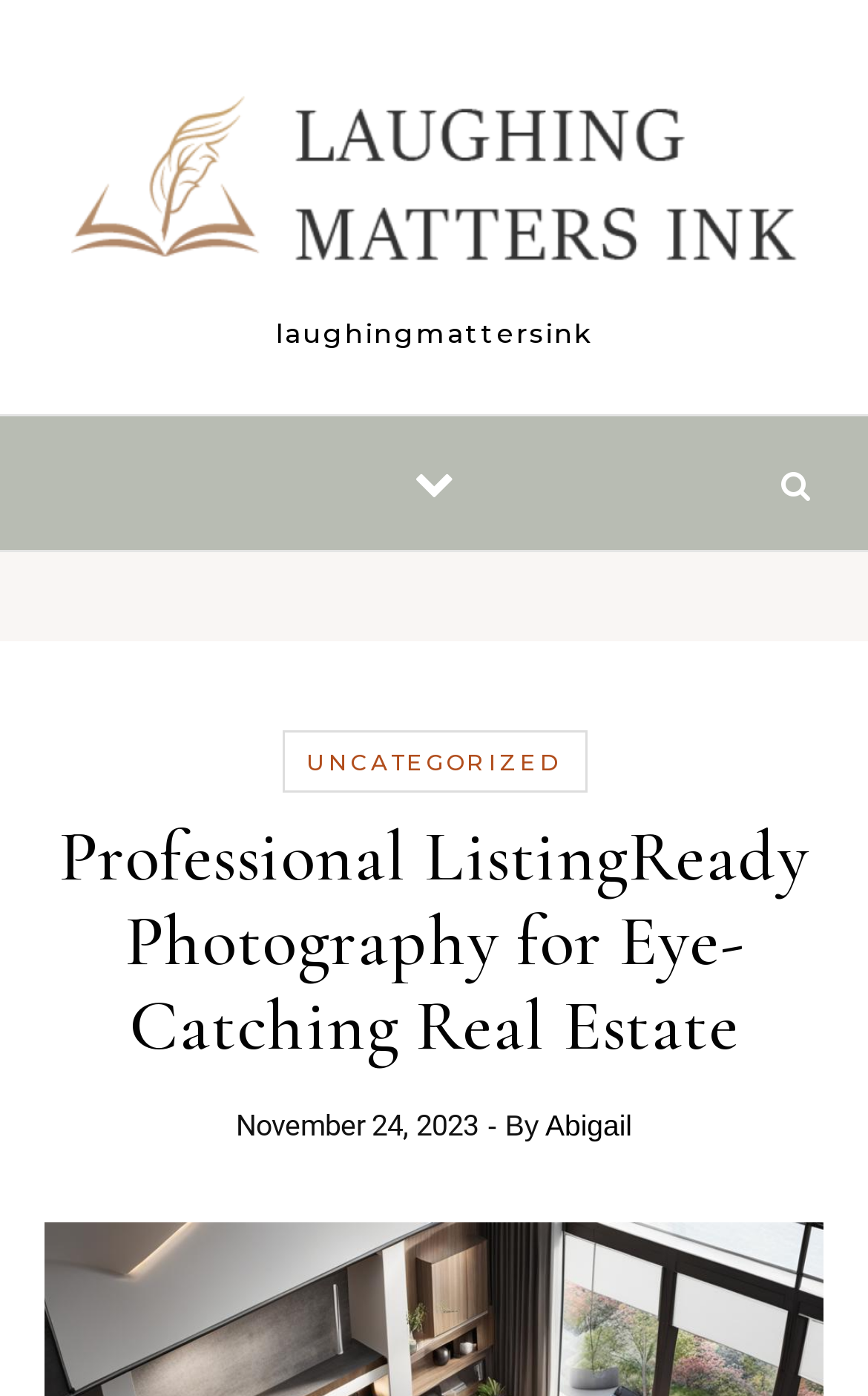Please find and provide the title of the webpage.

Professional ListingReady Photography for Eye-Catching Real Estate